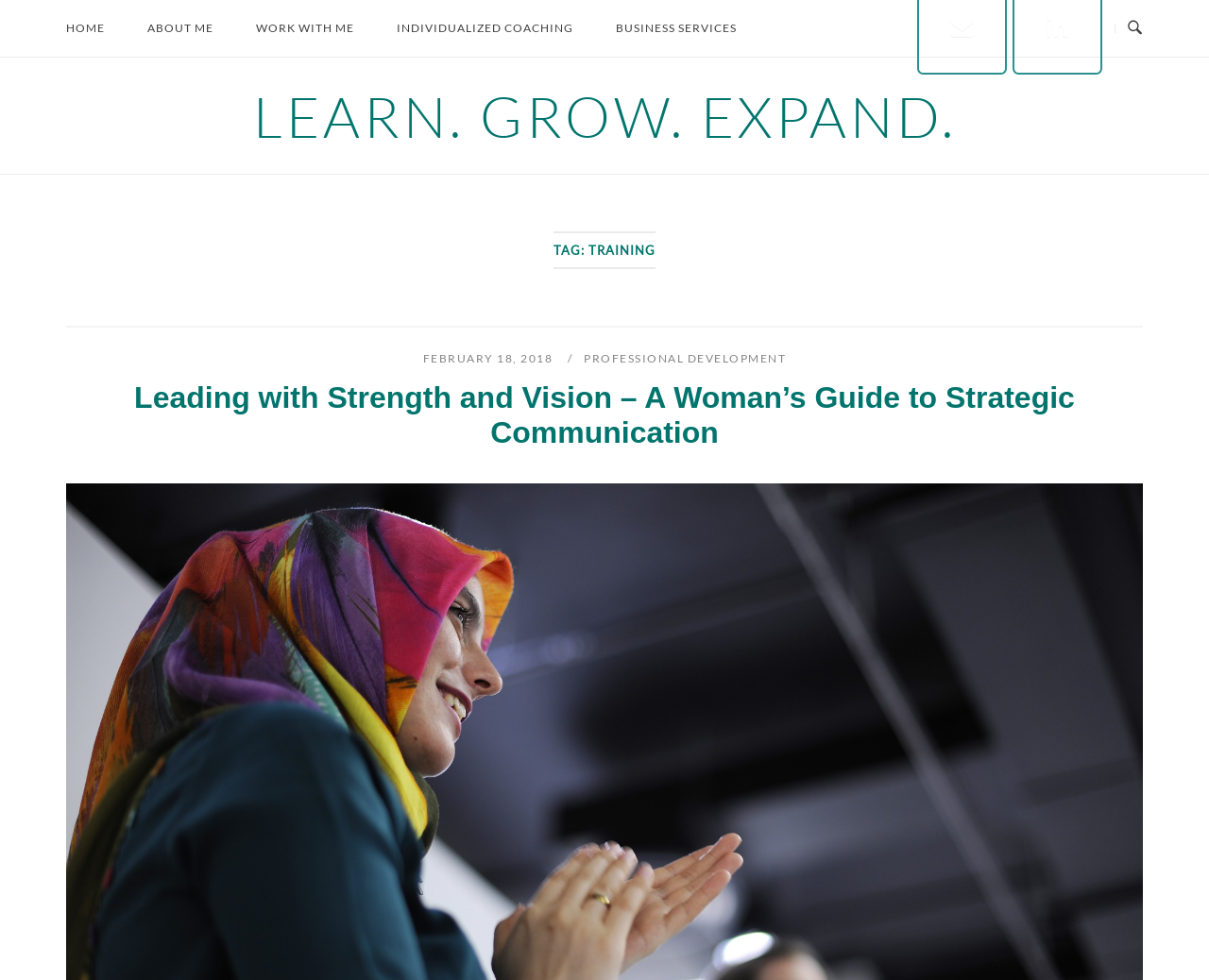Could you indicate the bounding box coordinates of the region to click in order to complete this instruction: "open search".

[0.932, 0.02, 0.945, 0.038]